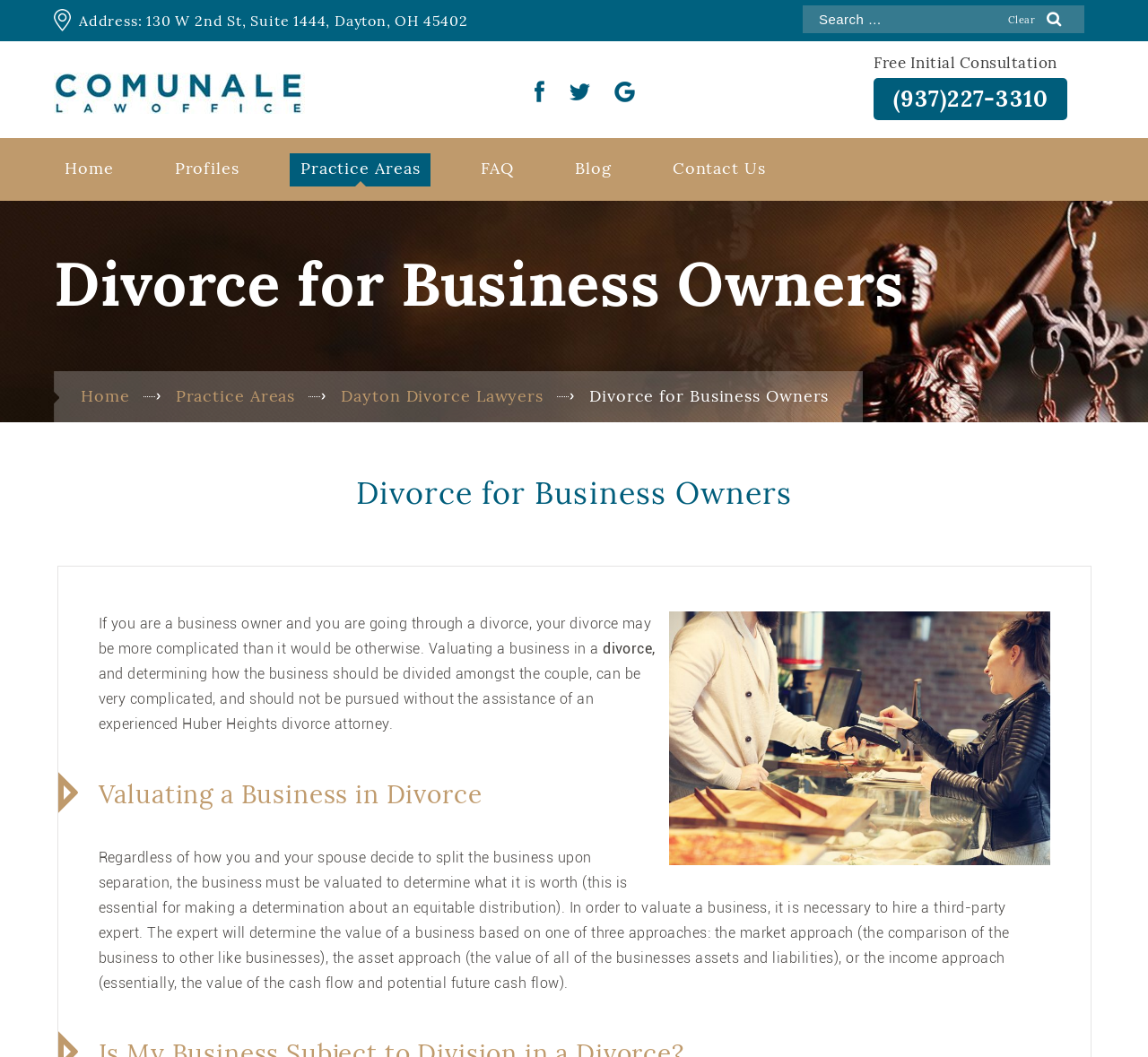Please find the bounding box coordinates of the element that needs to be clicked to perform the following instruction: "Search for something". The bounding box coordinates should be four float numbers between 0 and 1, represented as [left, top, right, bottom].

[0.699, 0.005, 0.945, 0.031]